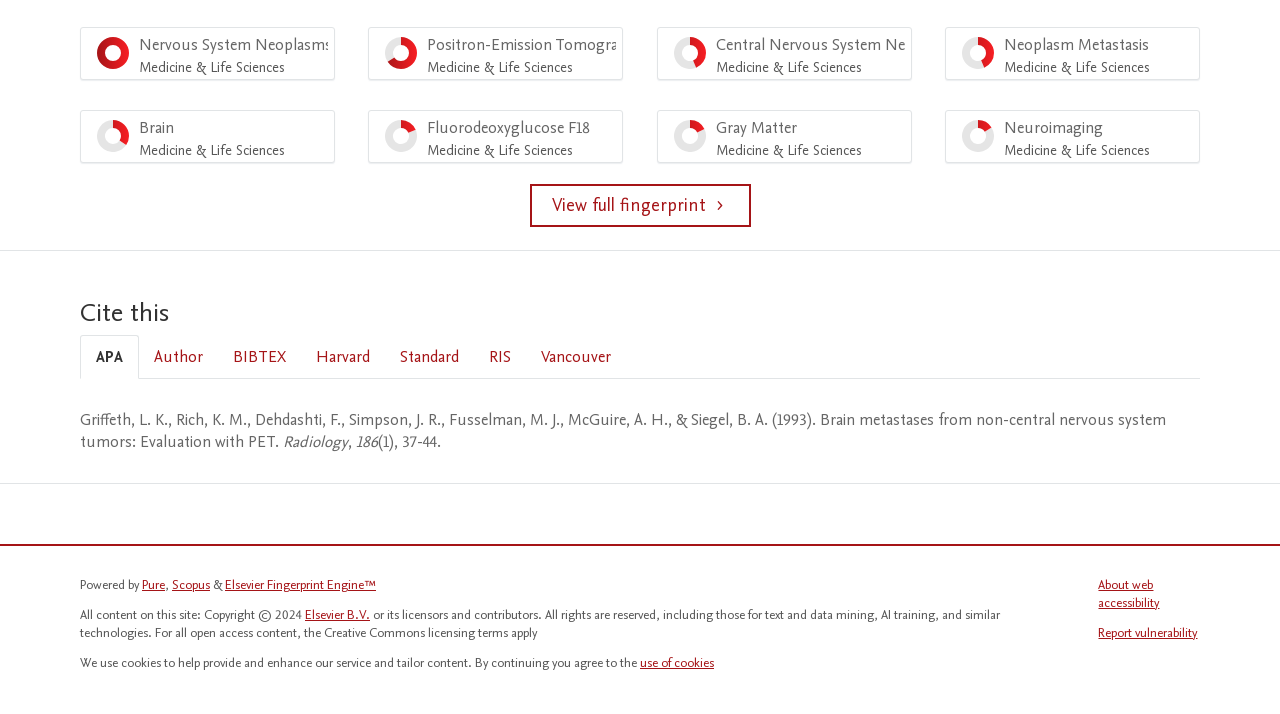Give a short answer using one word or phrase for the question:
What is the main topic of the webpage?

Brain metastases